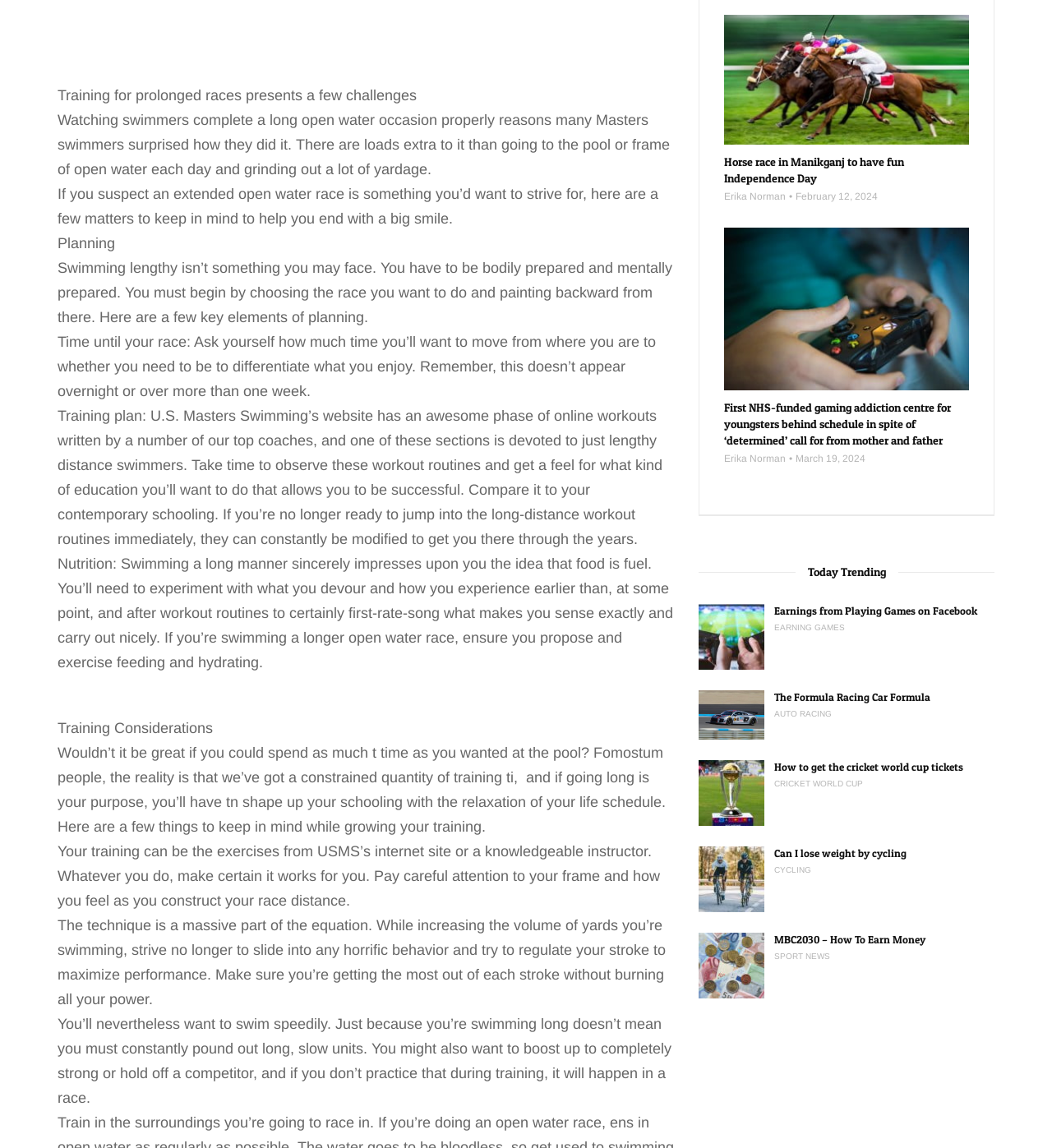Provide the bounding box coordinates for the UI element that is described as: "Cricket World Cup".

[0.736, 0.678, 0.82, 0.688]